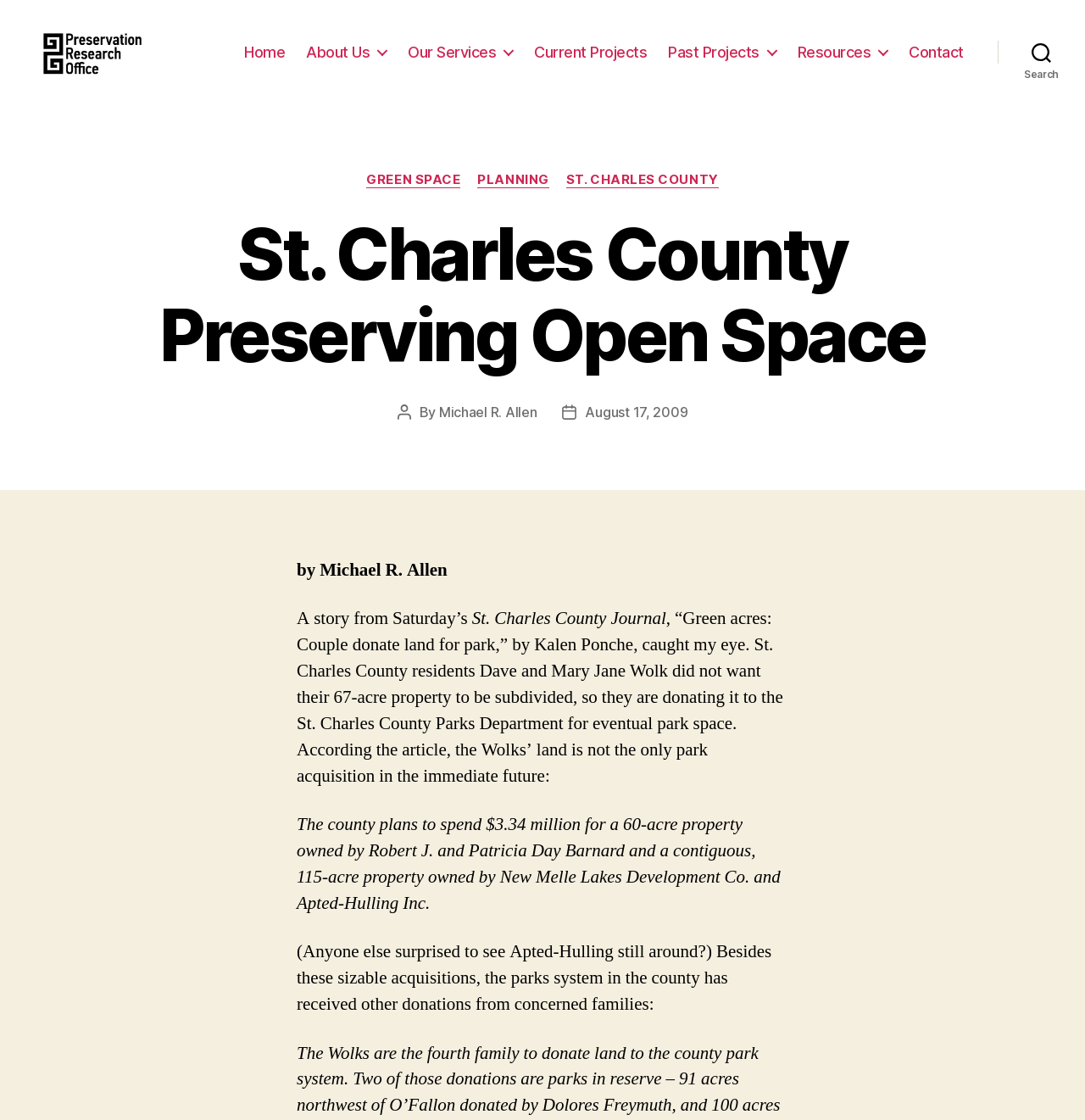Your task is to find and give the main heading text of the webpage.

St. Charles County Preserving Open Space